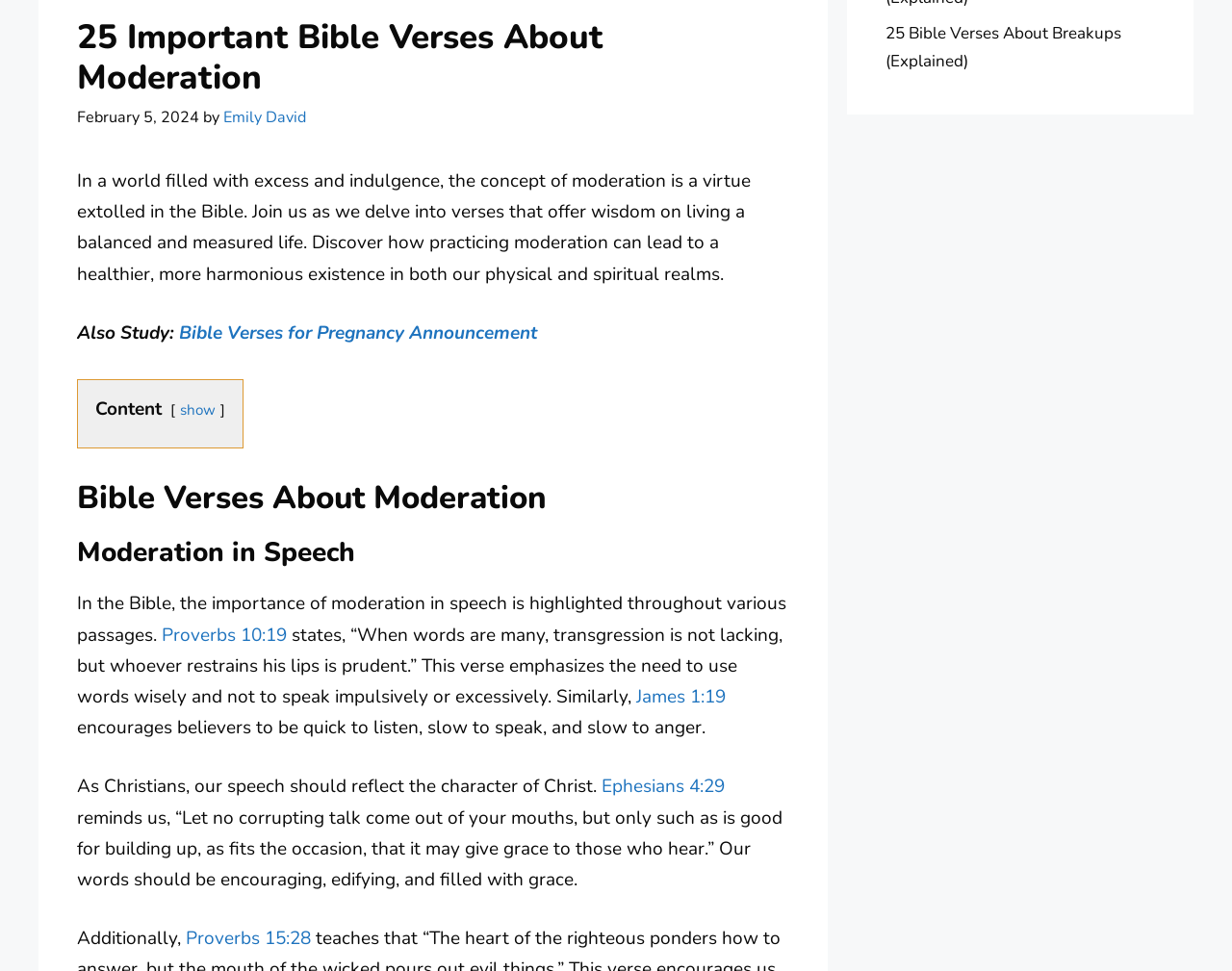Determine the bounding box coordinates for the UI element with the following description: "Home". The coordinates should be four float numbers between 0 and 1, represented as [left, top, right, bottom].

None